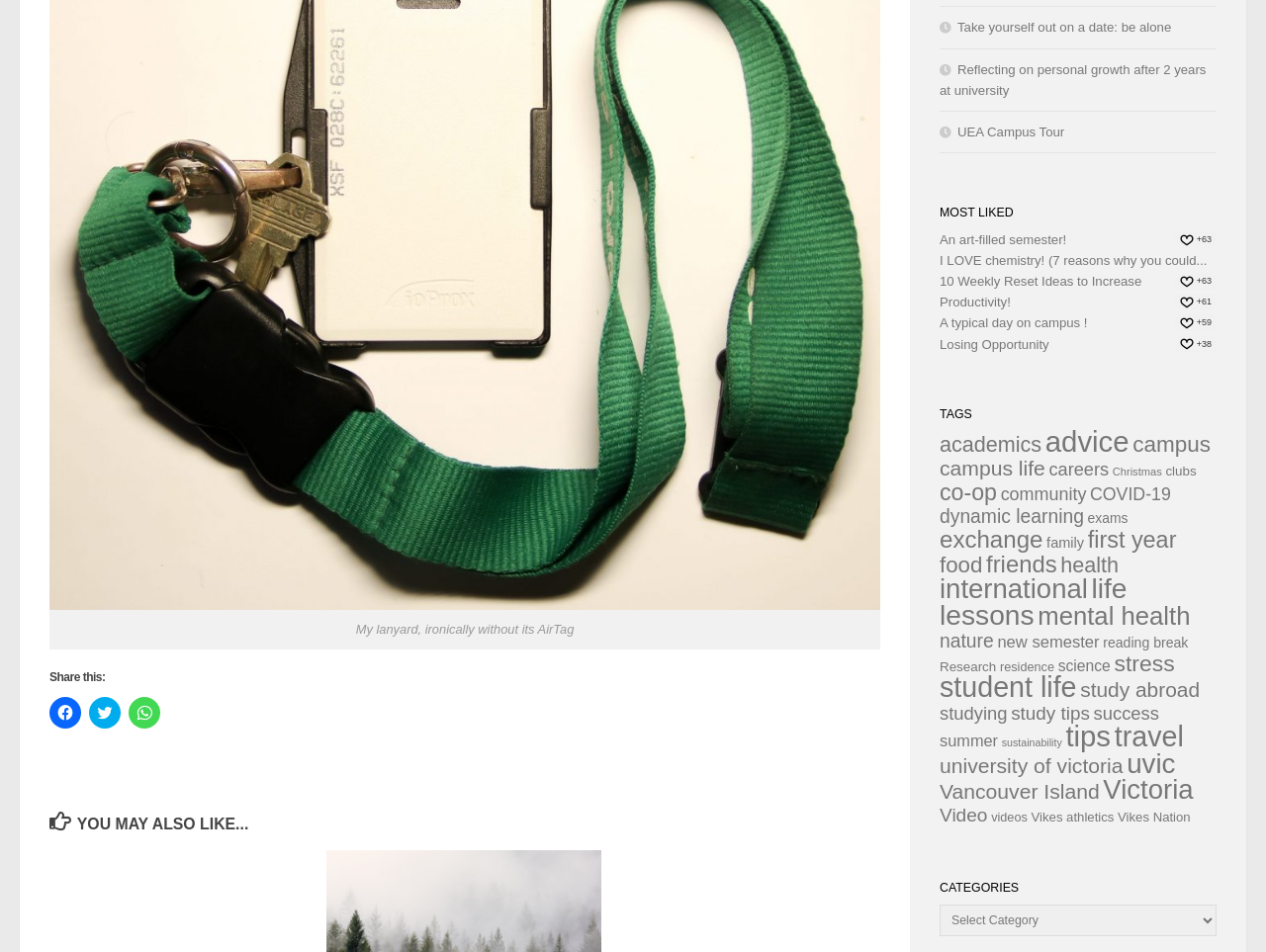Please specify the bounding box coordinates of the clickable region to carry out the following instruction: "Click on the logo". The coordinates should be four float numbers between 0 and 1, in the format [left, top, right, bottom].

None